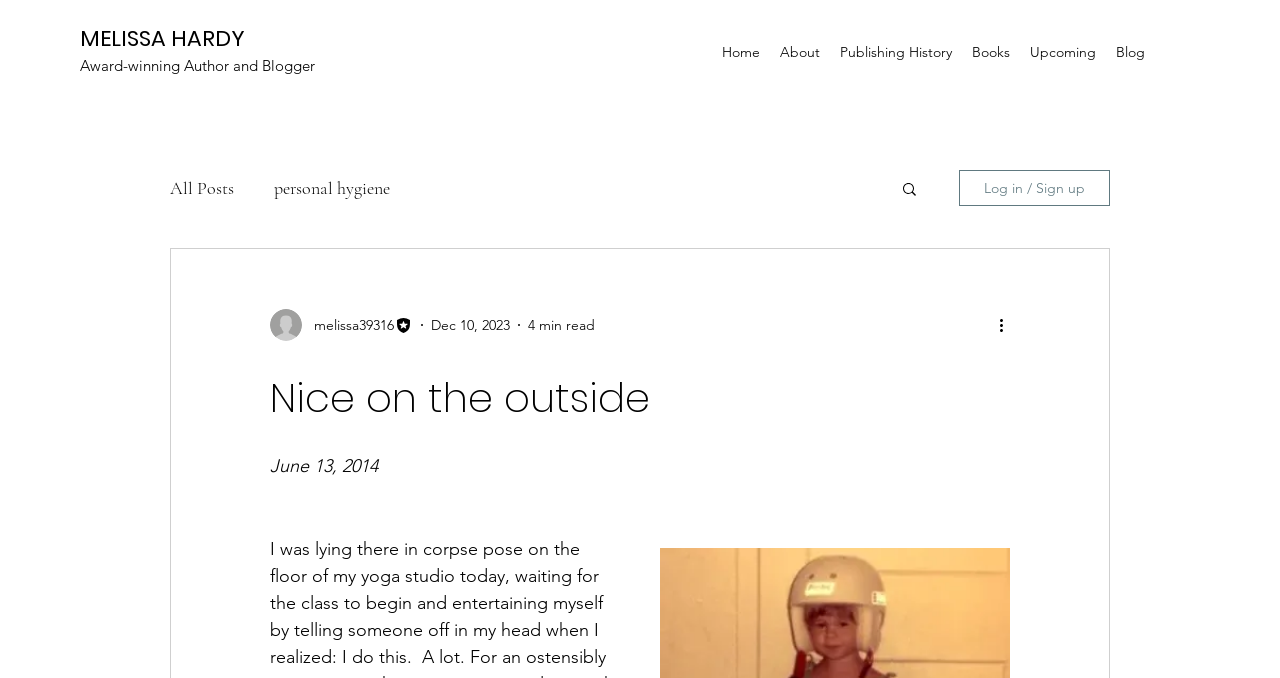Respond to the following question with a brief word or phrase:
What is the date of the blog post?

June 13, 2014